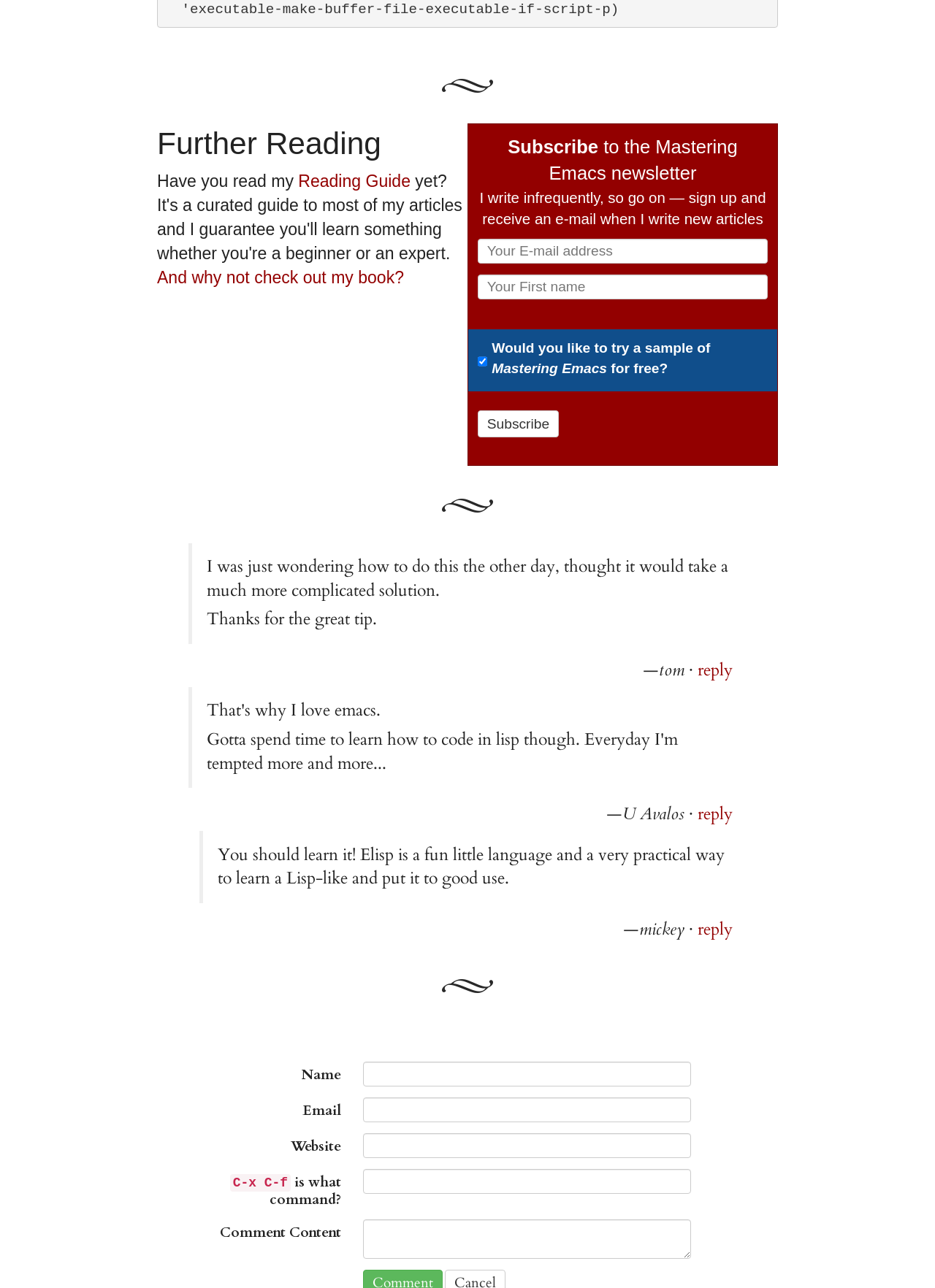Answer the question in one word or a short phrase:
What is the command mentioned in the text 'C-x C-f is what command?'?

C-x C-f